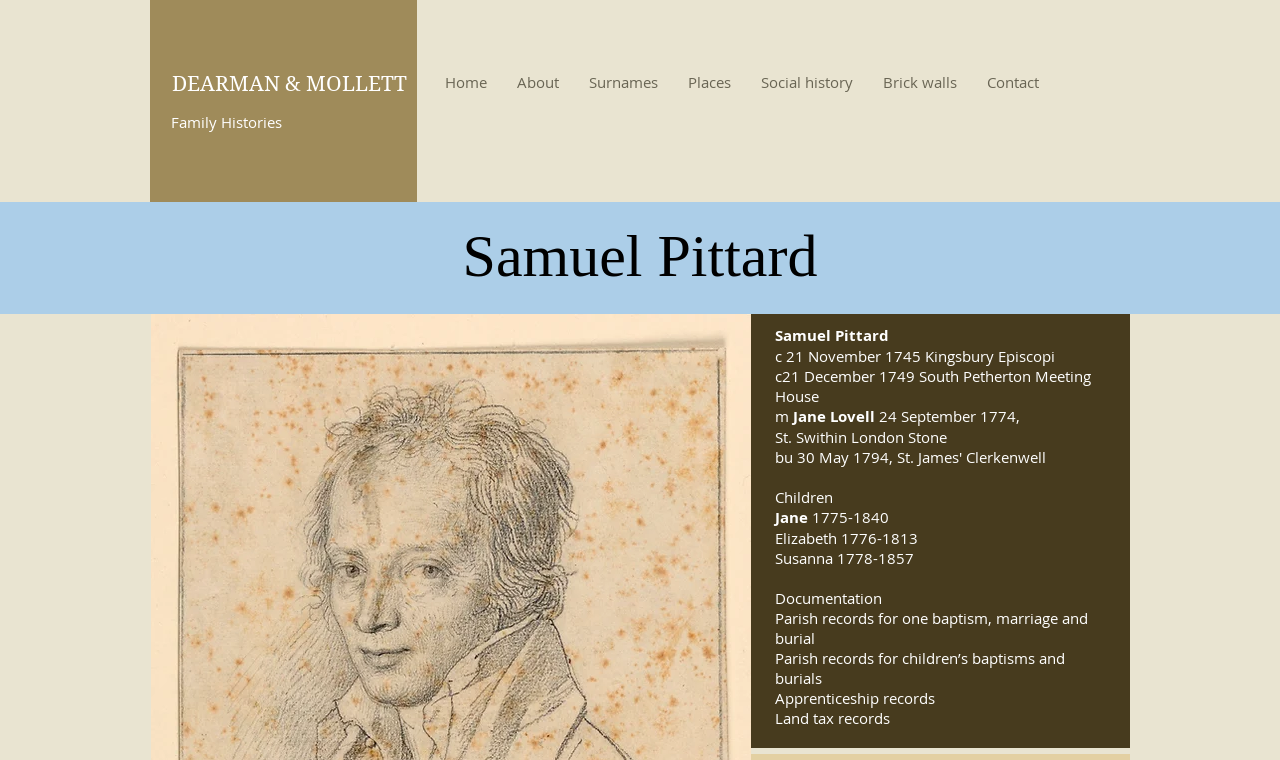Please identify the bounding box coordinates of the element on the webpage that should be clicked to follow this instruction: "Check 'Children' information". The bounding box coordinates should be given as four float numbers between 0 and 1, formatted as [left, top, right, bottom].

[0.605, 0.641, 0.651, 0.667]